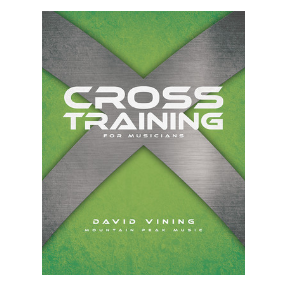What is the main focus of the book?
Please provide a detailed and comprehensive answer to the question.

The book aims to enhance musicians' health and performance through cross-training techniques tailored specifically for their unique needs, indicating its focus on promoting better practices and well-being in the music community.